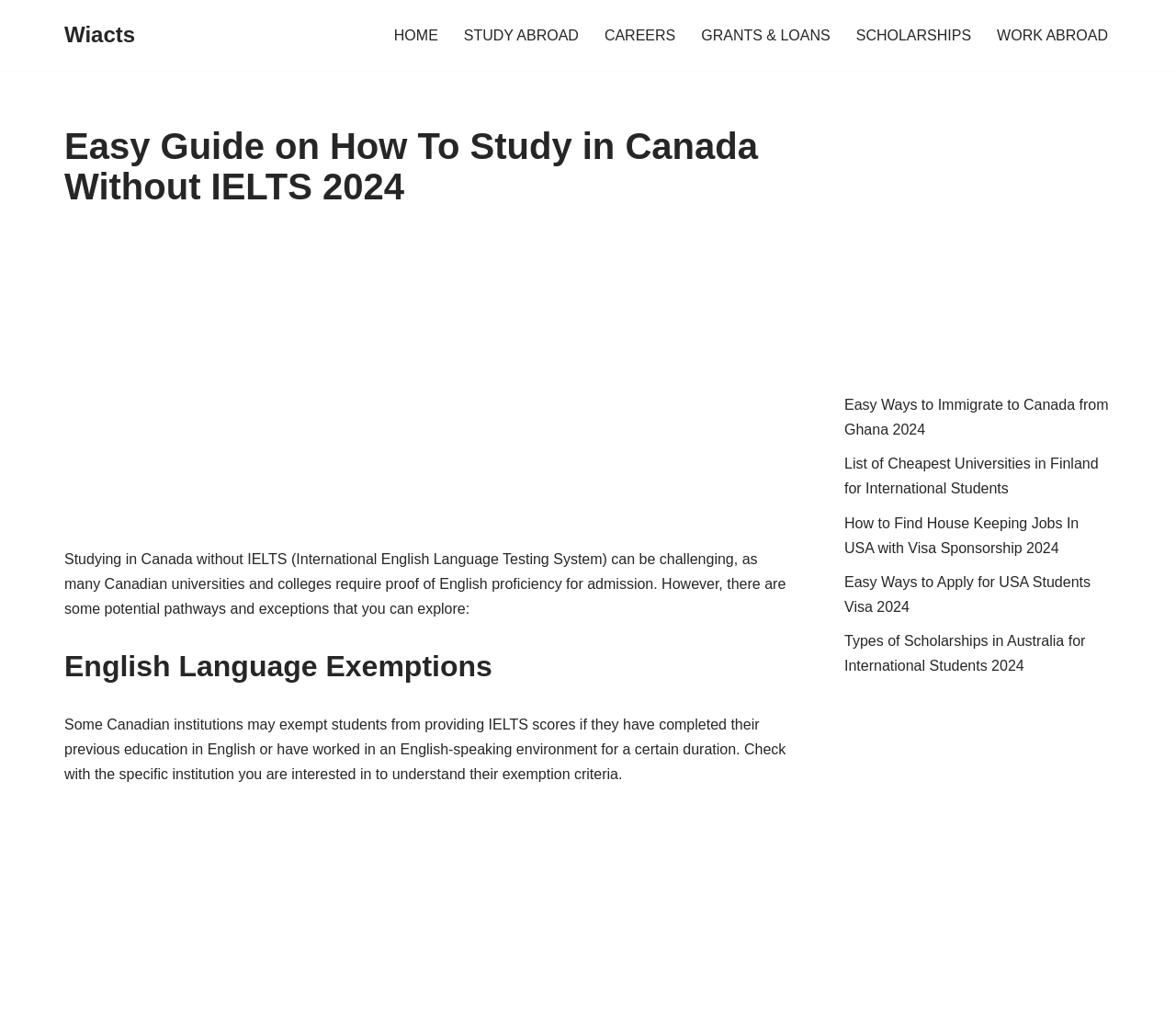Identify the bounding box coordinates for the element that needs to be clicked to fulfill this instruction: "Click on the 'Wiacts' link". Provide the coordinates in the format of four float numbers between 0 and 1: [left, top, right, bottom].

[0.055, 0.016, 0.115, 0.052]